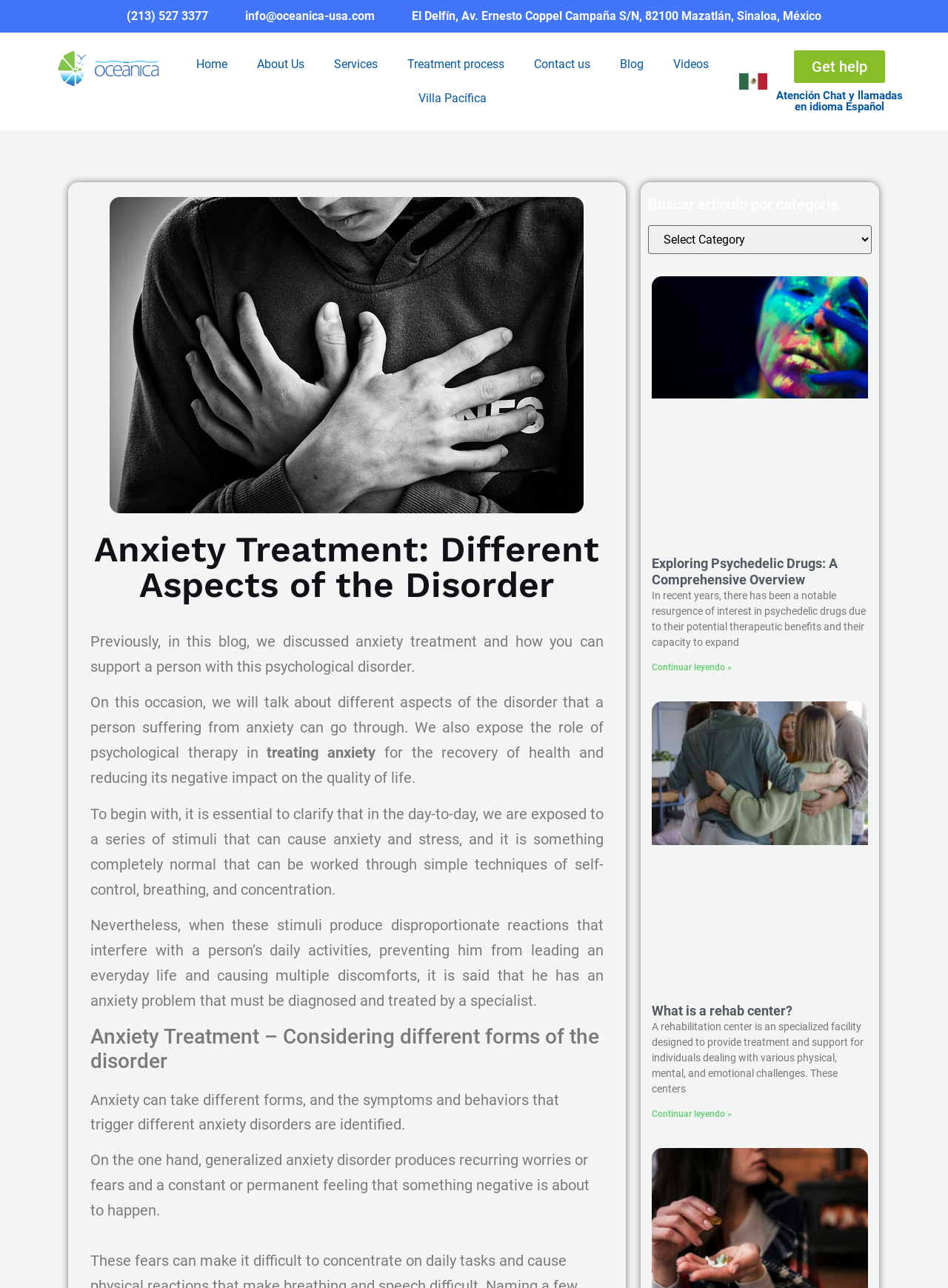Locate the bounding box coordinates of the element you need to click to accomplish the task described by this instruction: "Click the 'Get help' link".

[0.837, 0.039, 0.933, 0.064]